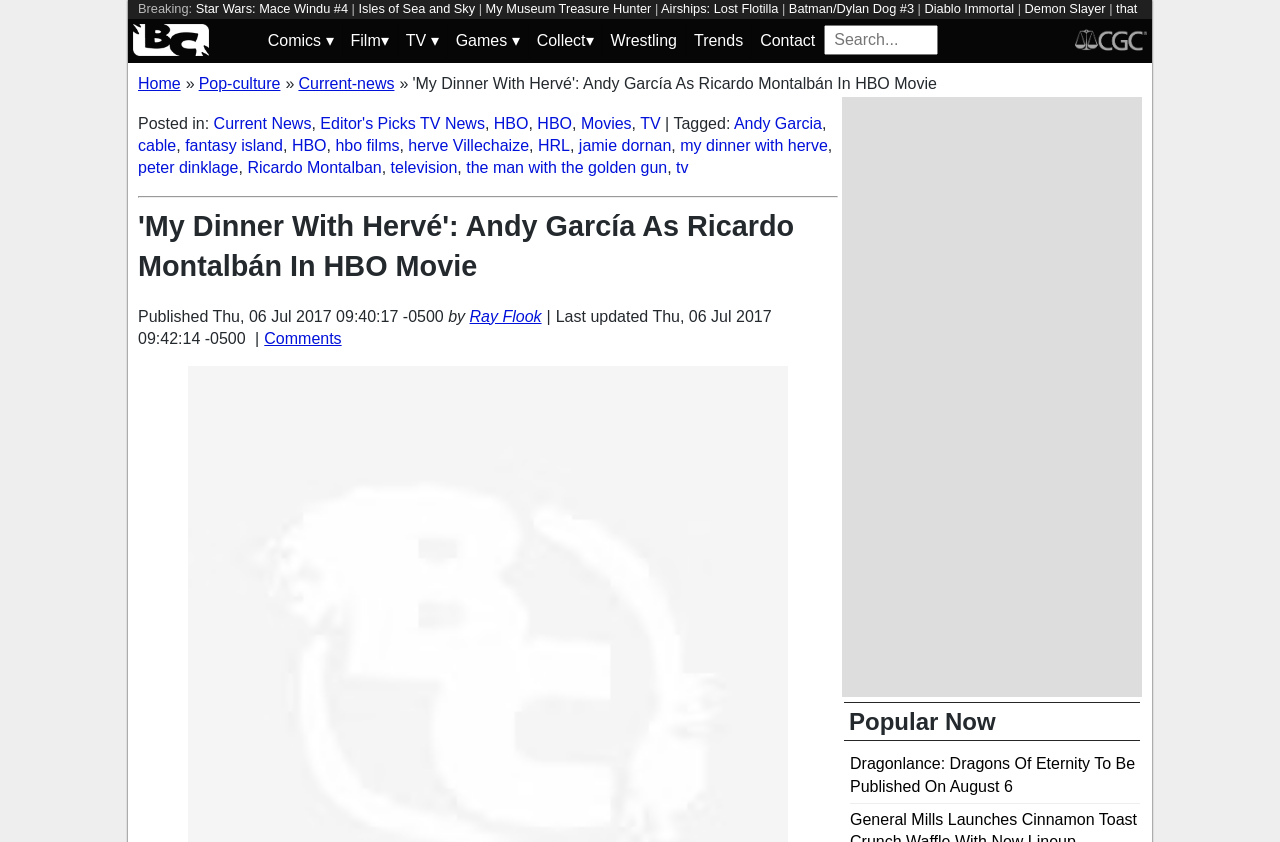Who is the author of the news article?
Provide a concise answer using a single word or phrase based on the image.

Ray Flook